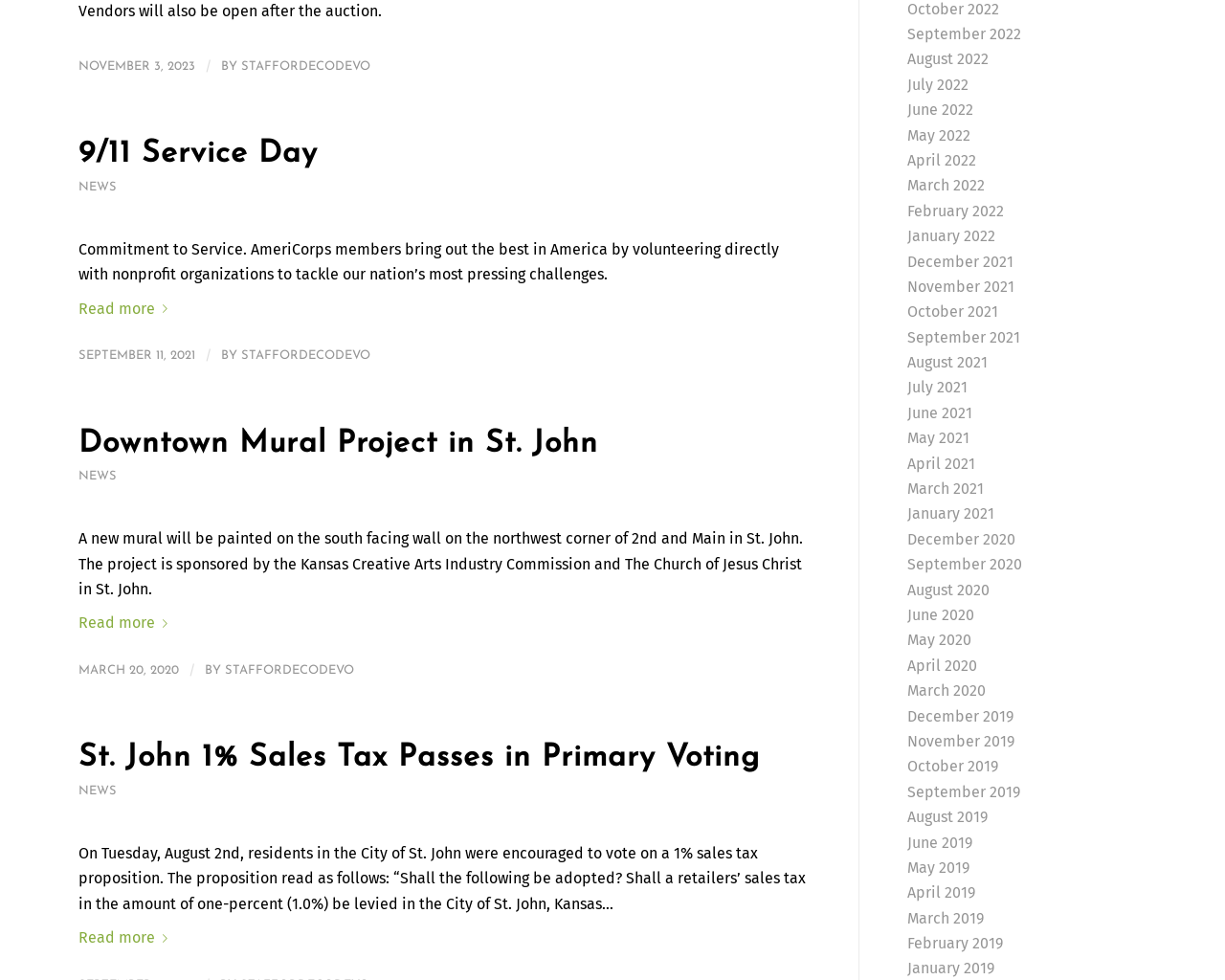What months are available to view news archives for?
Using the details from the image, give an elaborate explanation to answer the question.

I found the answer by looking at the links at the bottom of the webpage and seeing that they provide archives for multiple months from 2019 to 2022.